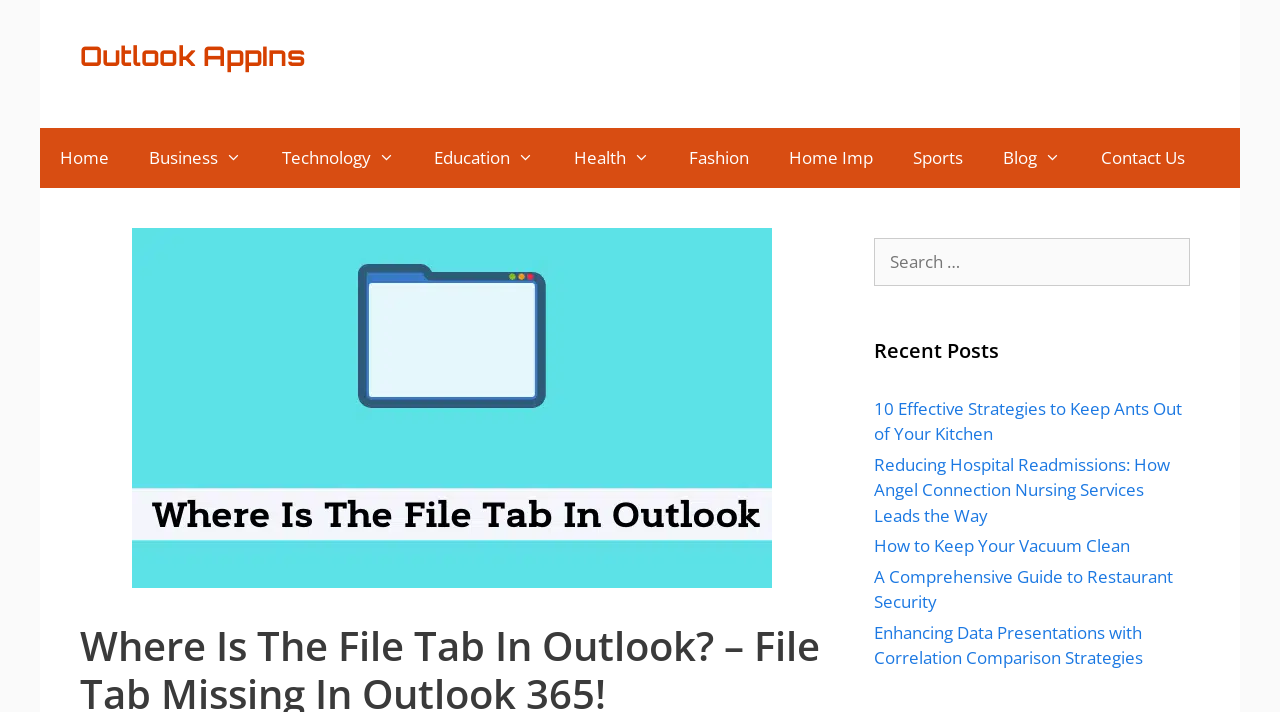Could you please study the image and provide a detailed answer to the question:
How many recent posts are listed?

The recent posts are listed in the bottom section of the webpage, and its bounding box coordinates are [0.683, 0.472, 0.93, 0.514]. There are 5 recent posts listed, including '10 Effective Strategies to Keep Ants Out of Your Kitchen', 'Reducing Hospital Readmissions: How Angel Connection Nursing Services Leads the Way', 'How to Keep Your Vacuum Clean', 'A Comprehensive Guide to Restaurant Security', and 'Enhancing Data Presentations with Correlation Comparison Strategies'.